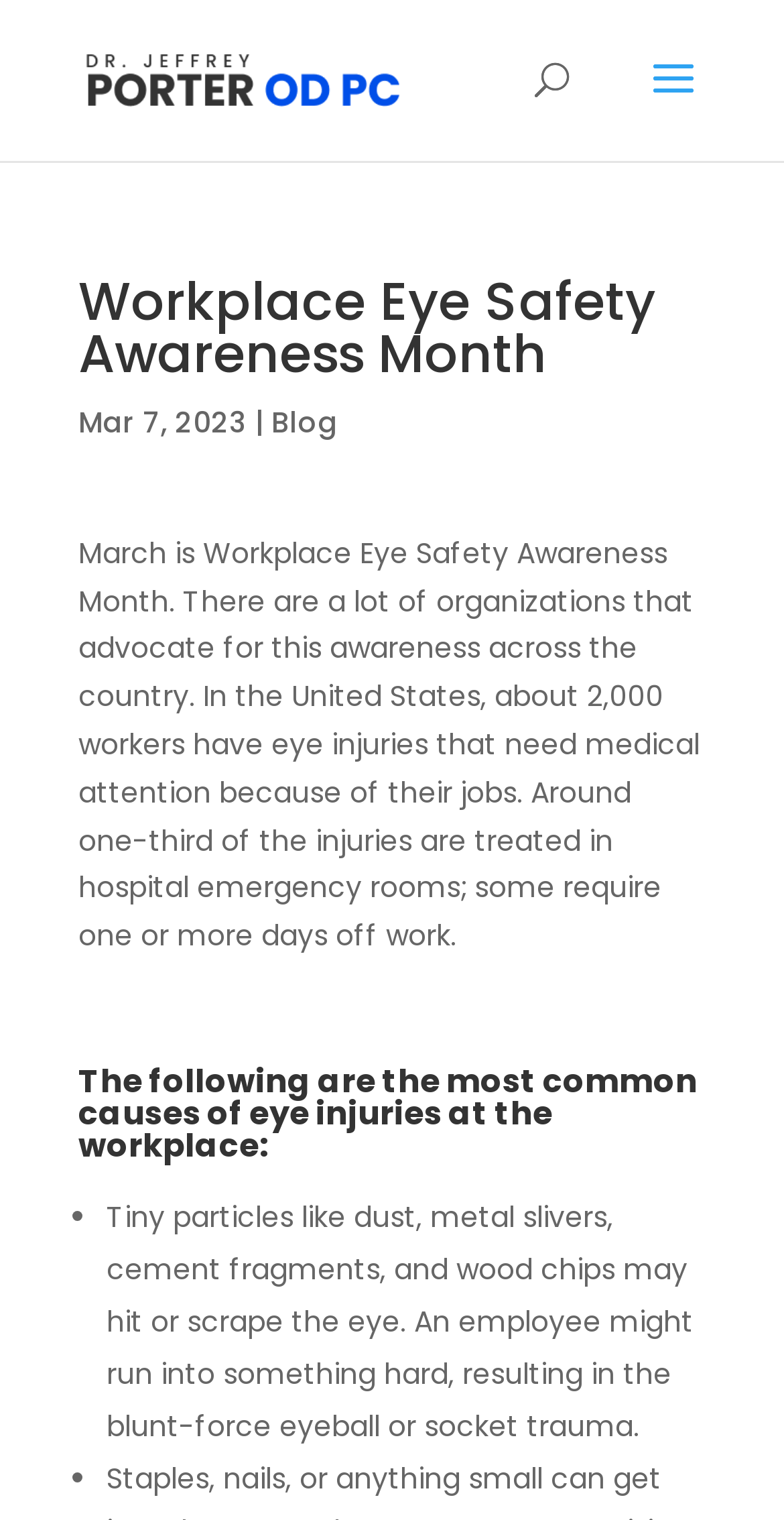How many types of eye injuries are listed?
Using the visual information, answer the question in a single word or phrase.

2